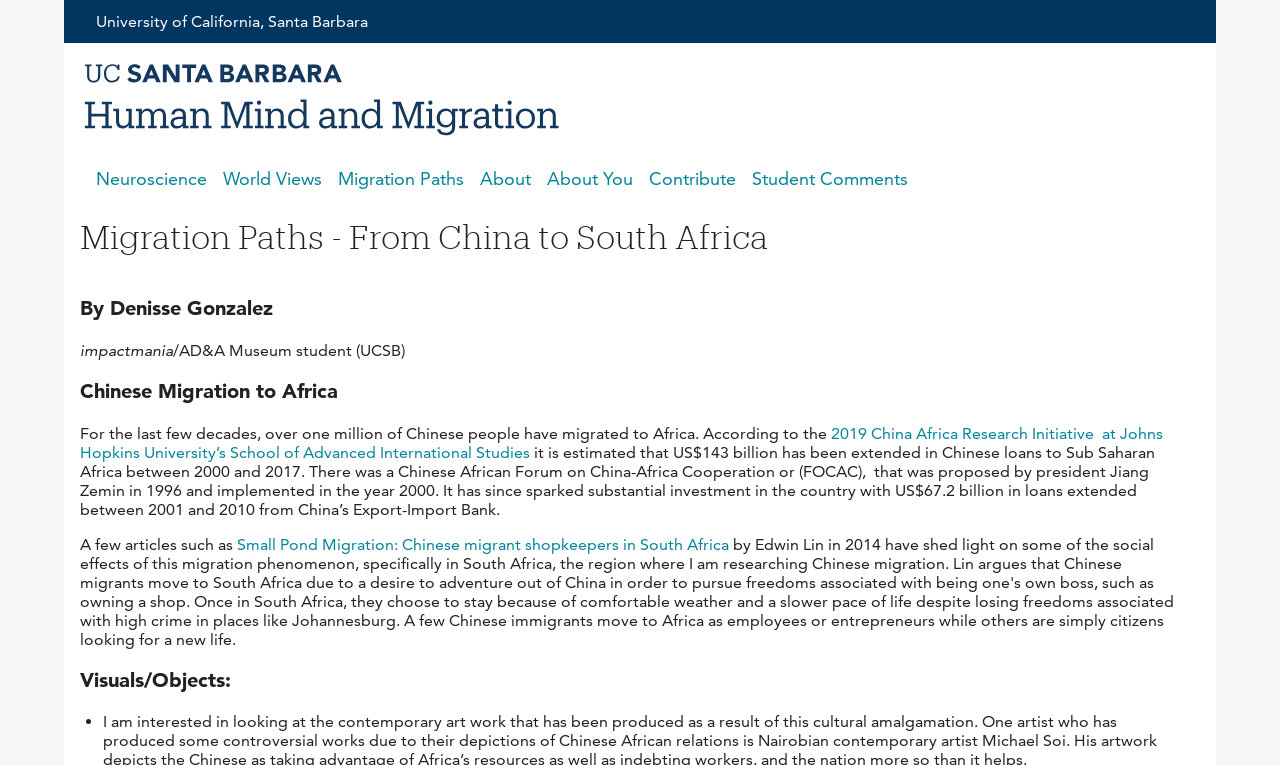Identify the bounding box coordinates necessary to click and complete the given instruction: "Visit the 'University of California, Santa Barbara' website".

[0.075, 0.016, 0.288, 0.041]